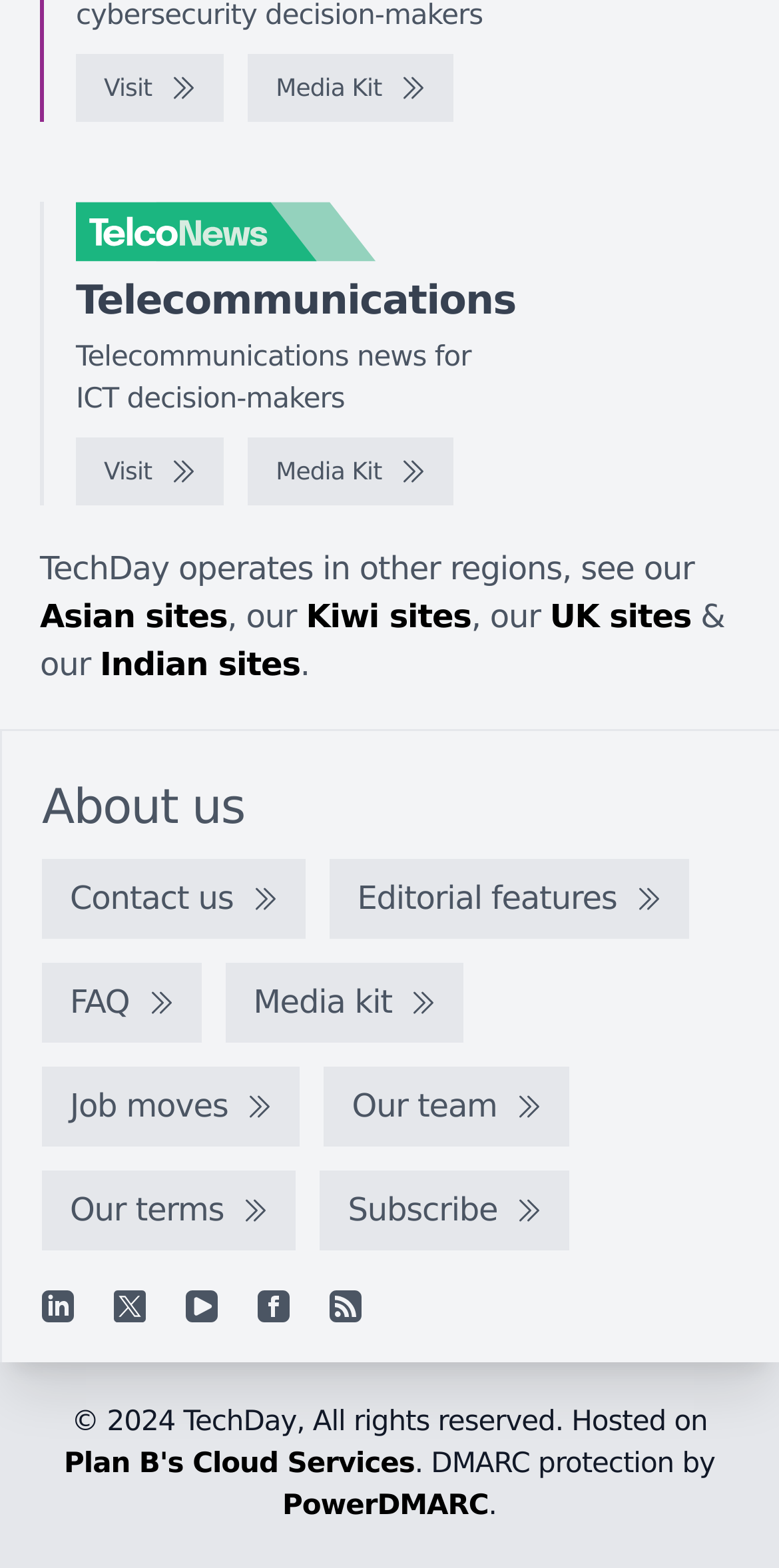Identify the bounding box coordinates for the UI element described as follows: "Job moves". Ensure the coordinates are four float numbers between 0 and 1, formatted as [left, top, right, bottom].

[0.054, 0.68, 0.385, 0.731]